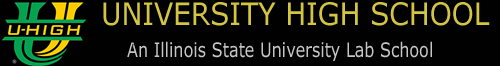Using the elements shown in the image, answer the question comprehensively: What does the logo of University High School symbolize?

The question asks about the symbolism of the logo of University High School. According to the caption, the logo serves as a symbol of the school's commitment to educational excellence and its role as a laboratory school for academic innovation.